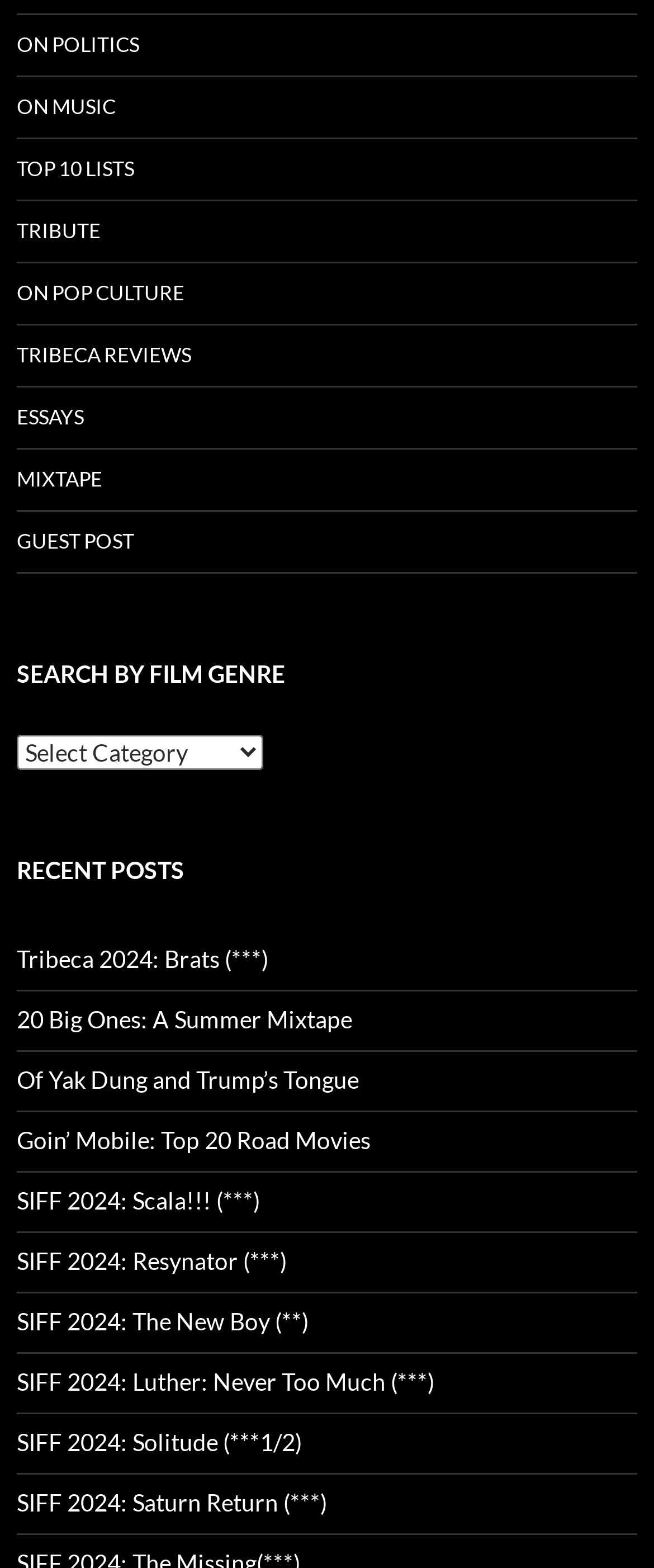Show the bounding box coordinates for the HTML element described as: "Mark Morse".

None